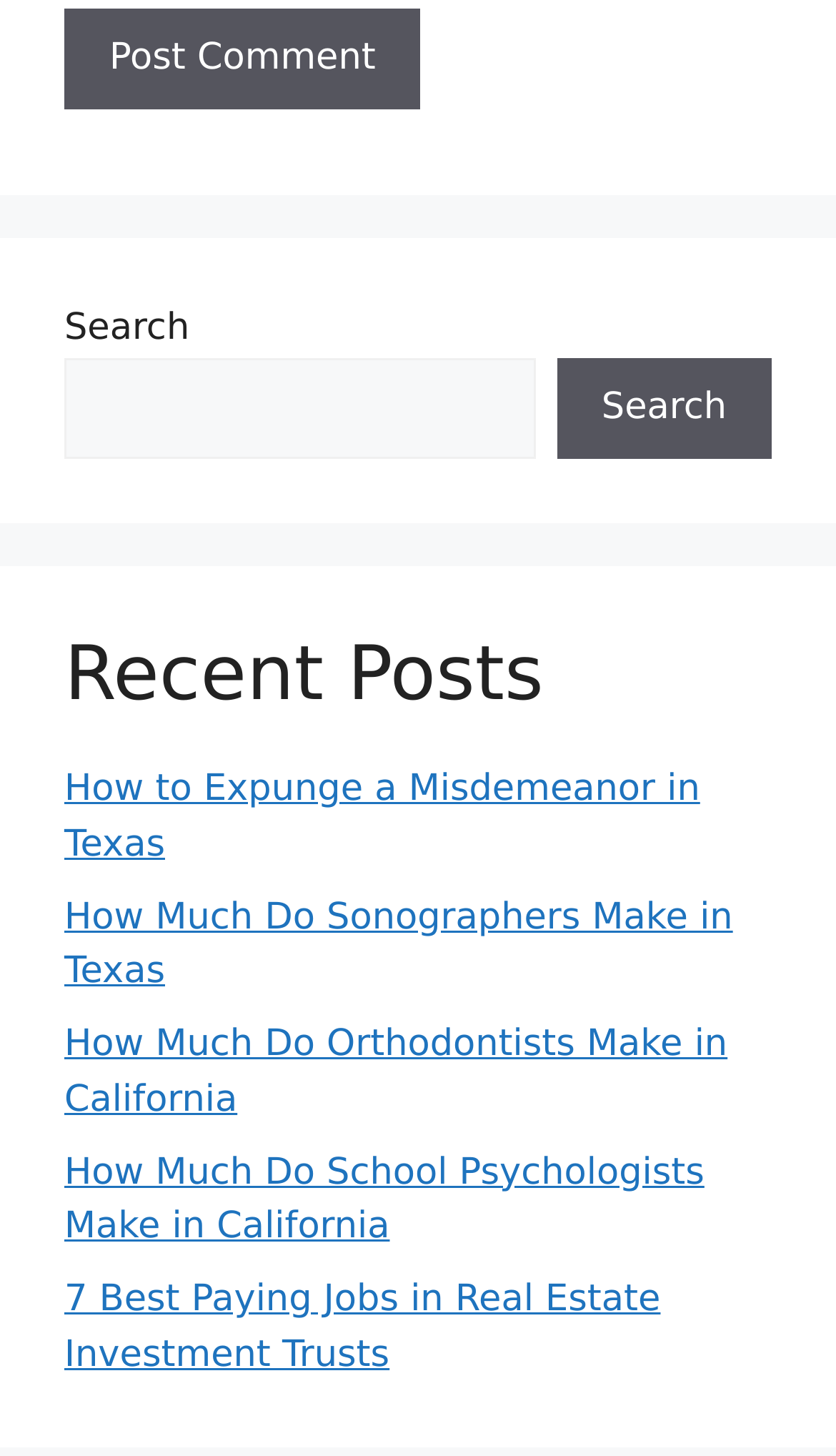What is the title of the section below the search field?
Please provide a comprehensive answer based on the contents of the image.

The section below the search field has a heading 'Recent Posts', which suggests that it displays a list of recently published articles or posts.